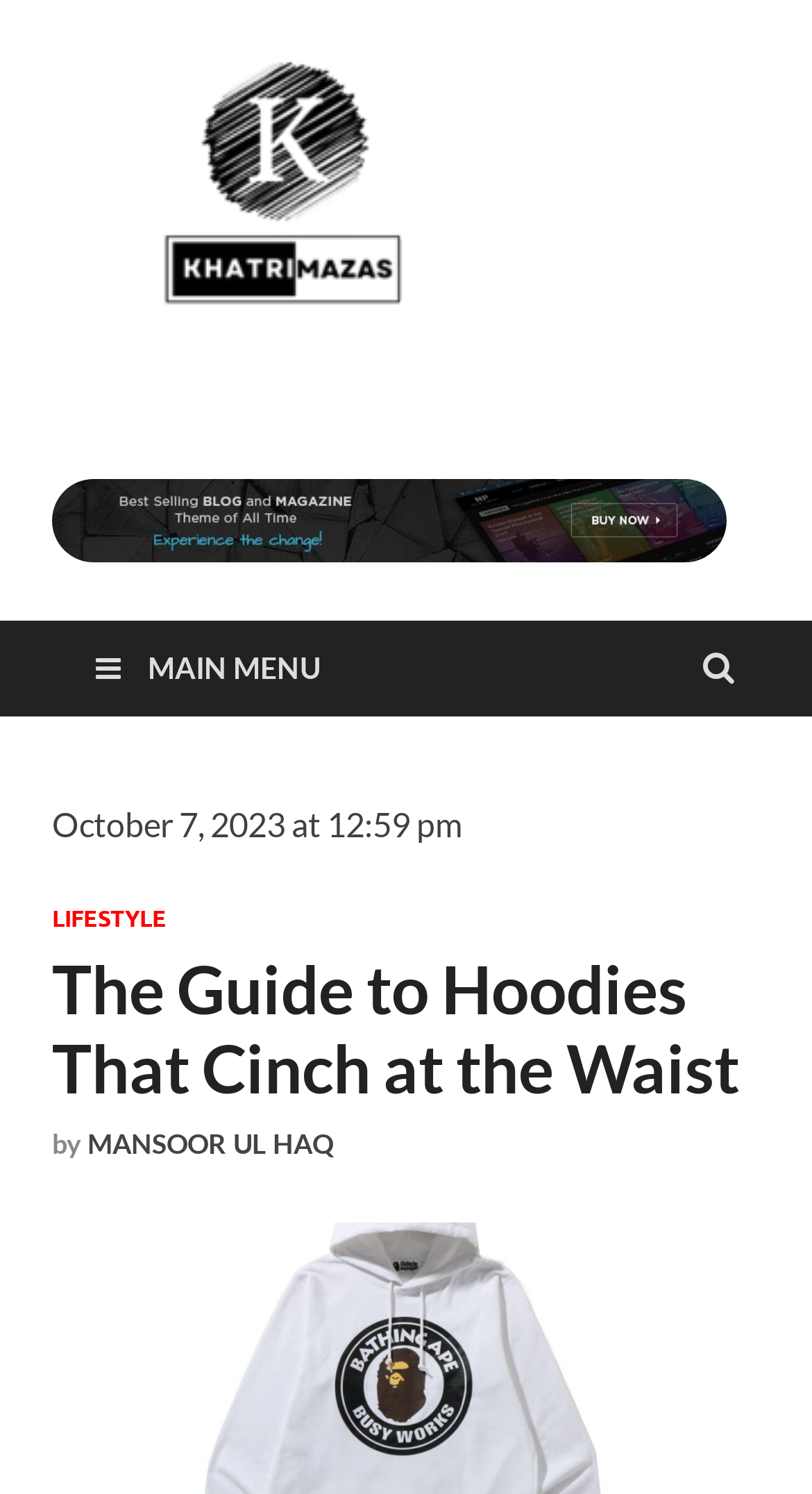What is the logo of the website?
Answer with a single word or short phrase according to what you see in the image.

Khatrimazas logo